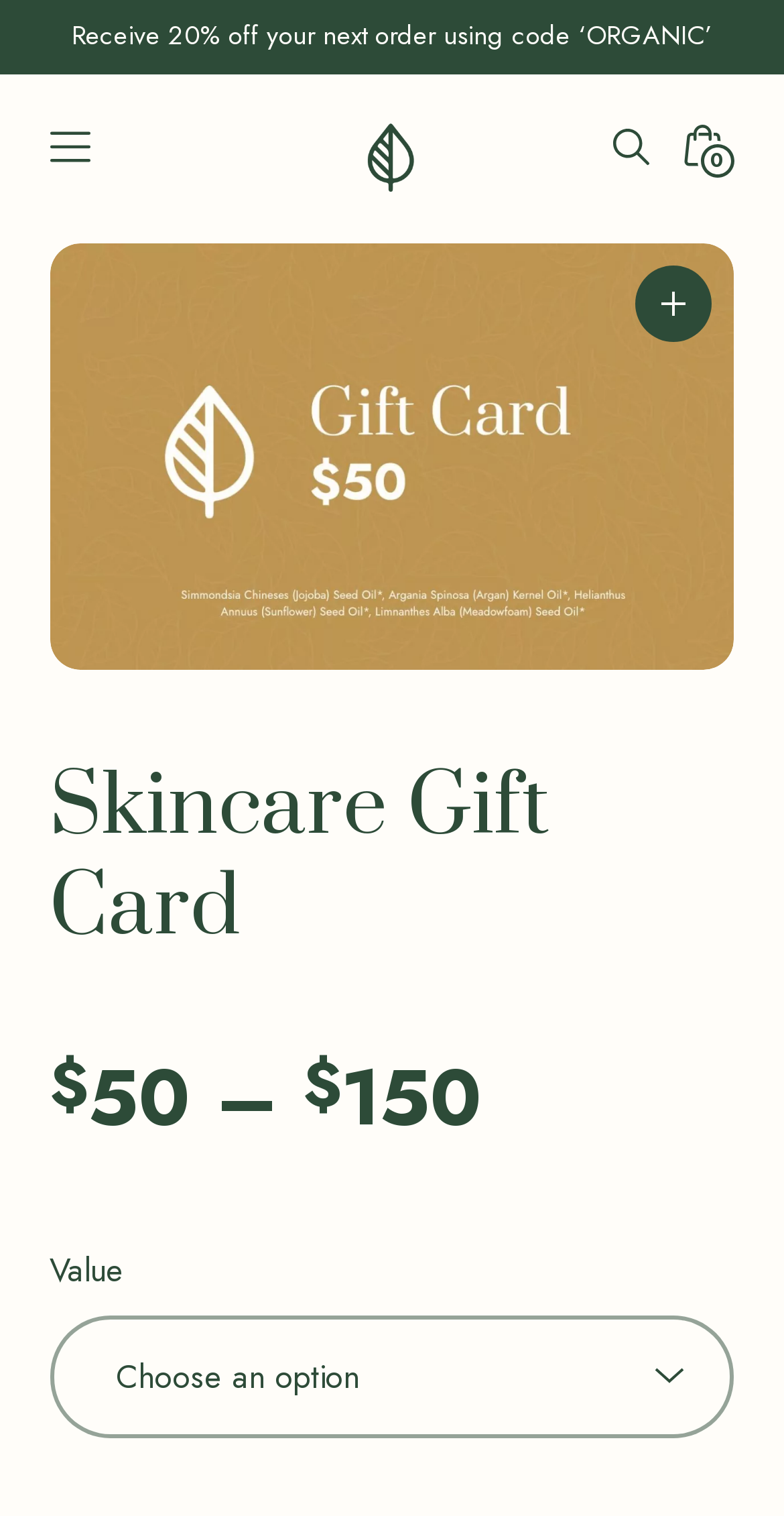Analyze the image and answer the question with as much detail as possible: 
What is the range of gift card values?

The range of gift card values can be determined by looking at the static text on the page, which shows '$50' and '$150' as the minimum and maximum values, respectively, with a dash in between indicating a range.